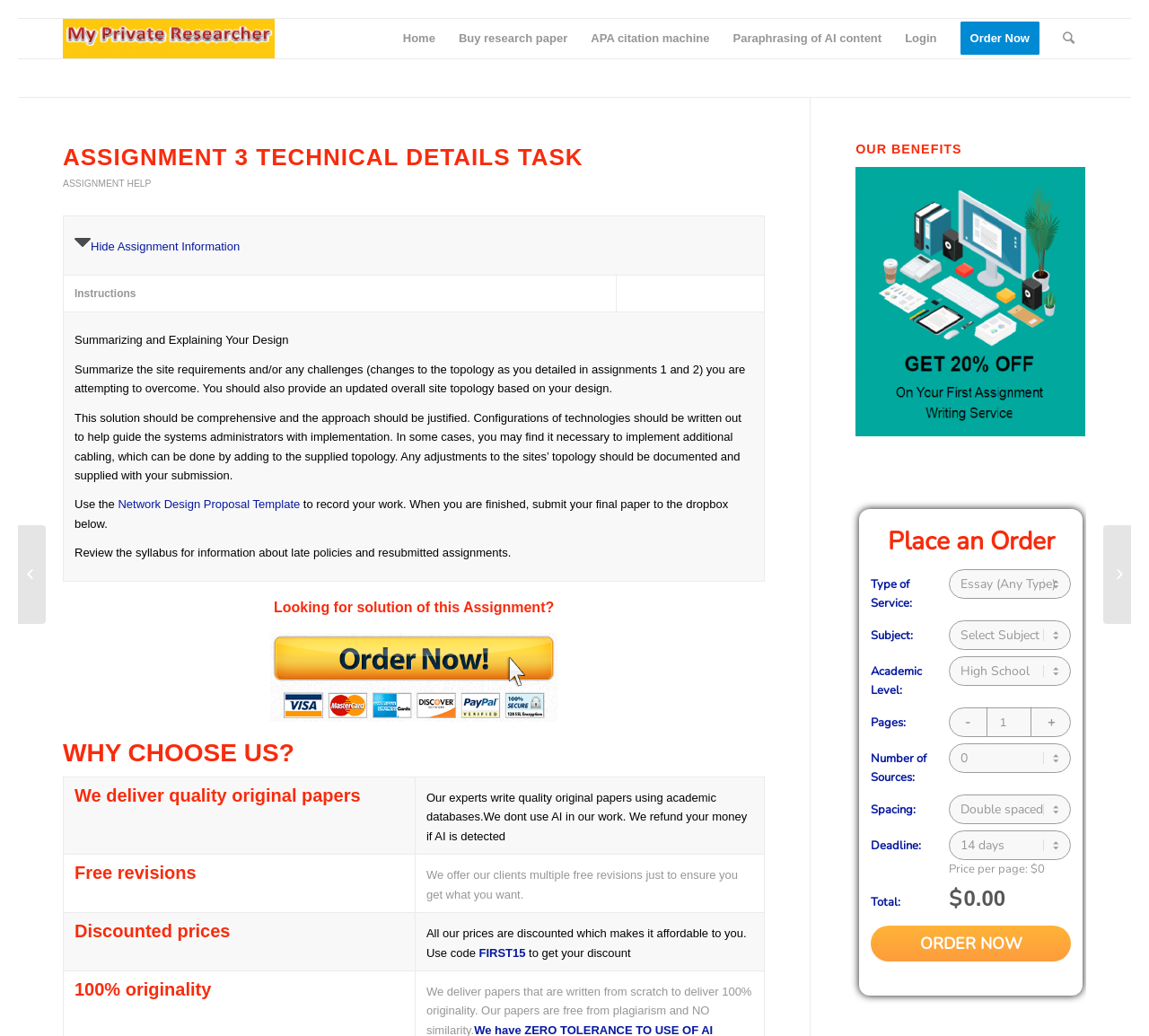Create a detailed description of the webpage's content and layout.

This webpage appears to be an assignment help website, specifically focused on technical details and design. At the top, there is a header section with a logo and several links, including "Home", "Buy research paper", "APA citation machine", "Paraphrasing of AI content", "Login", and "Order Now". 

Below the header, there is a main content section with a heading "ASSIGNMENT 3 TECHNICAL DETAILS TASK" and a link to "ASSIGNMENT HELP". Underneath, there is a table with three rows. The first row has a cell with the text "Hide Assignment Information" and an icon. The second row has two cells, one with the text "Instructions" and another empty cell. The third row has a single cell with a lengthy text describing the assignment requirements, including summarizing site requirements, overcoming challenges, and providing an updated site topology.

On the right side of the page, there is a section with a heading "Looking for solution of this Assignment?" and a link to "Network Design Proposal Template". Below this, there is another section with a heading "WHY CHOOSE US?" and three rows of grid cells. Each row has two cells, one with a heading and another with a description. The headings are "We deliver quality original papers", "Free revisions", and "Discounted prices".

Further down the page, there is a section with a heading "OUR BENEFITS" and a table with several rows. Each row has two cells, one with a label and another with a form control, such as a combobox or spinbutton. The labels are "Type of Service:", "Subject:", "Academic Level:", "Pages:", "Number of Sources:", "Spacing:", and "Deadline:". 

At the bottom of the page, there is a section with a heading "Total:" and a text box displaying the total price.